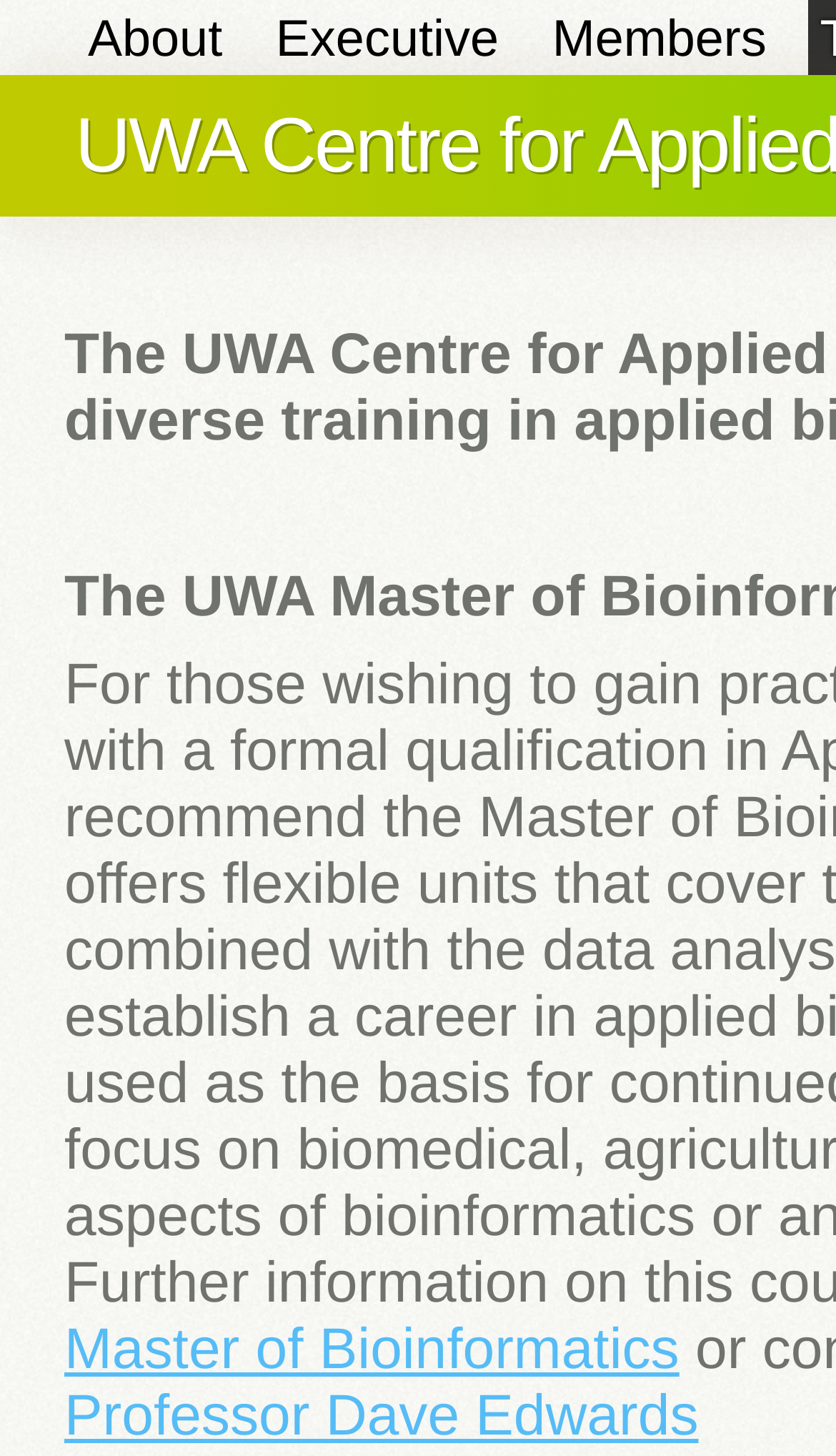Please predict the bounding box coordinates (top-left x, top-left y, bottom-right x, bottom-right y) for the UI element in the screenshot that fits the description: Members

[0.66, 0.007, 0.917, 0.047]